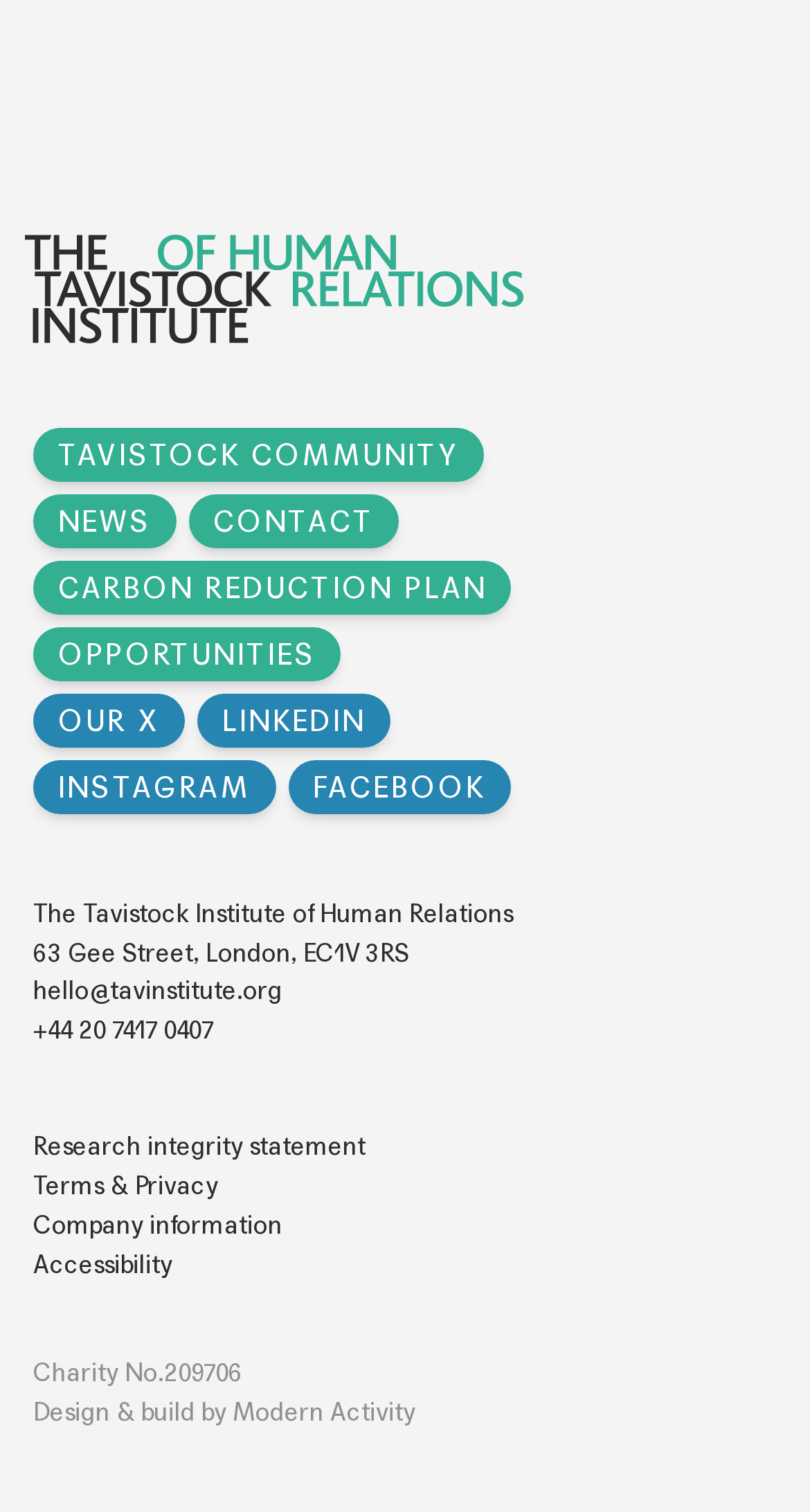What is the phone number of the institute?
Based on the visual content, answer with a single word or a brief phrase.

+44 20 7417 0407